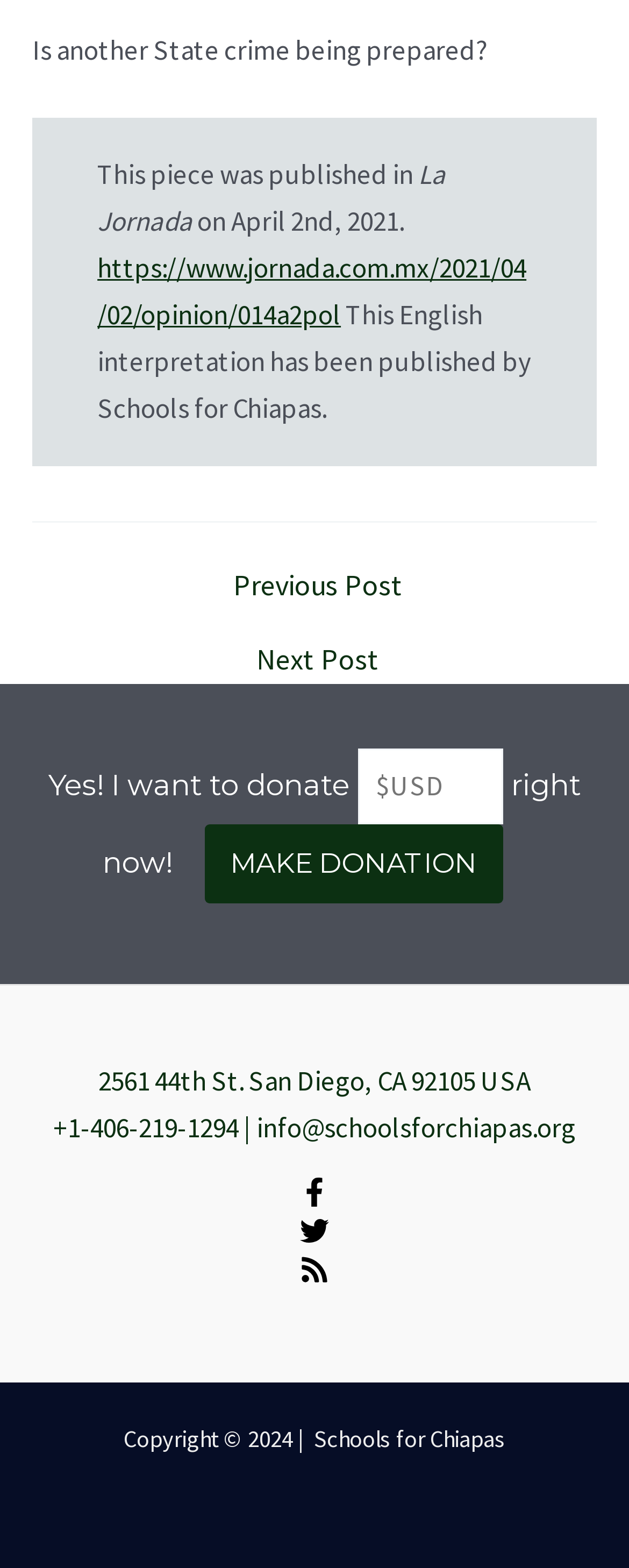Extract the bounding box coordinates for the HTML element that matches this description: "← Previous Post". The coordinates should be four float numbers between 0 and 1, i.e., [left, top, right, bottom].

[0.056, 0.365, 0.954, 0.383]